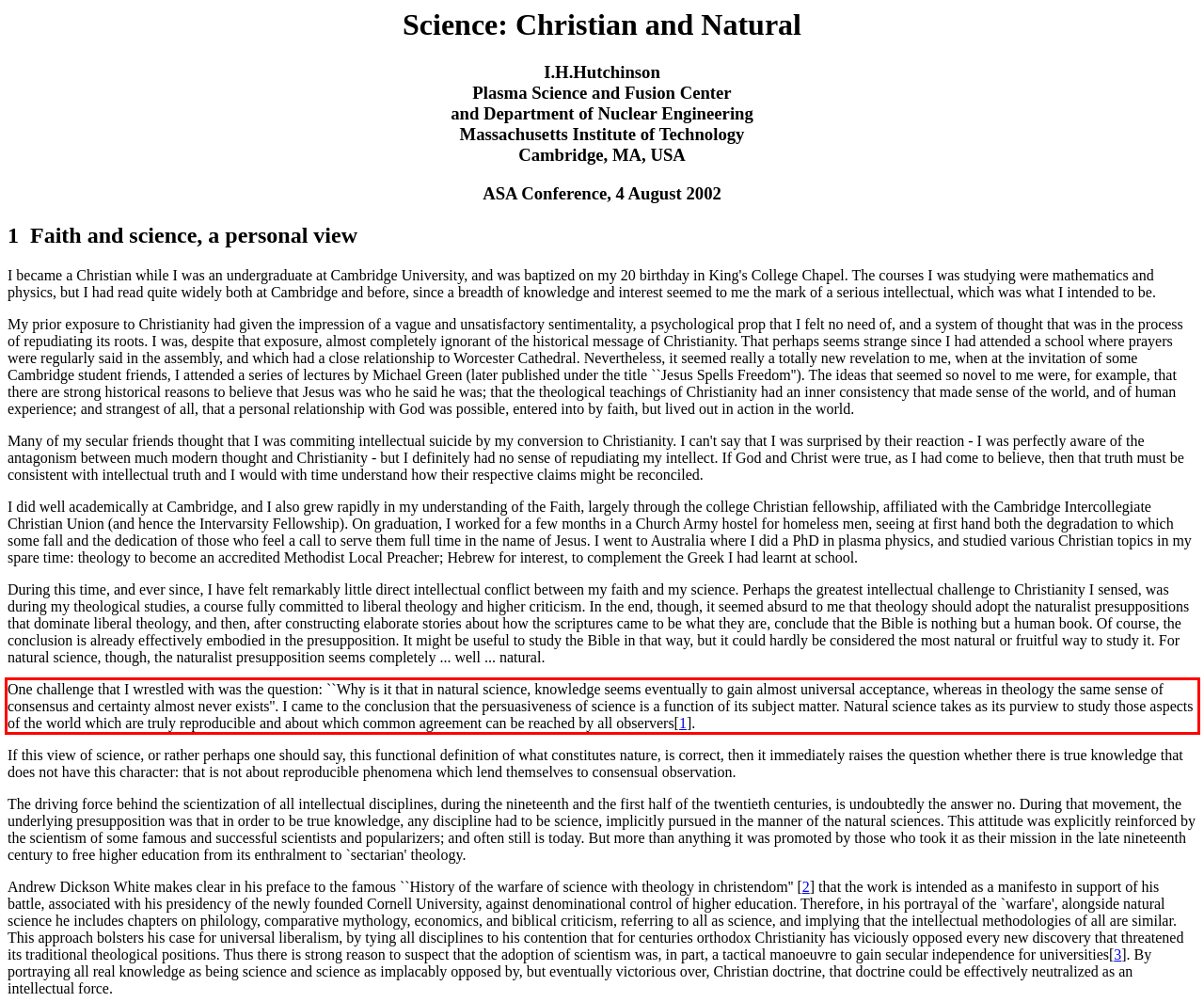Examine the screenshot of the webpage, locate the red bounding box, and generate the text contained within it.

One challenge that I wrestled with was the question: ``Why is it that in natural science, knowledge seems eventually to gain almost universal acceptance, whereas in theology the same sense of consensus and certainty almost never exists''. I came to the conclusion that the persuasiveness of science is a function of its subject matter. Natural science takes as its purview to study those aspects of the world which are truly reproducible and about which common agreement can be reached by all observers[1].